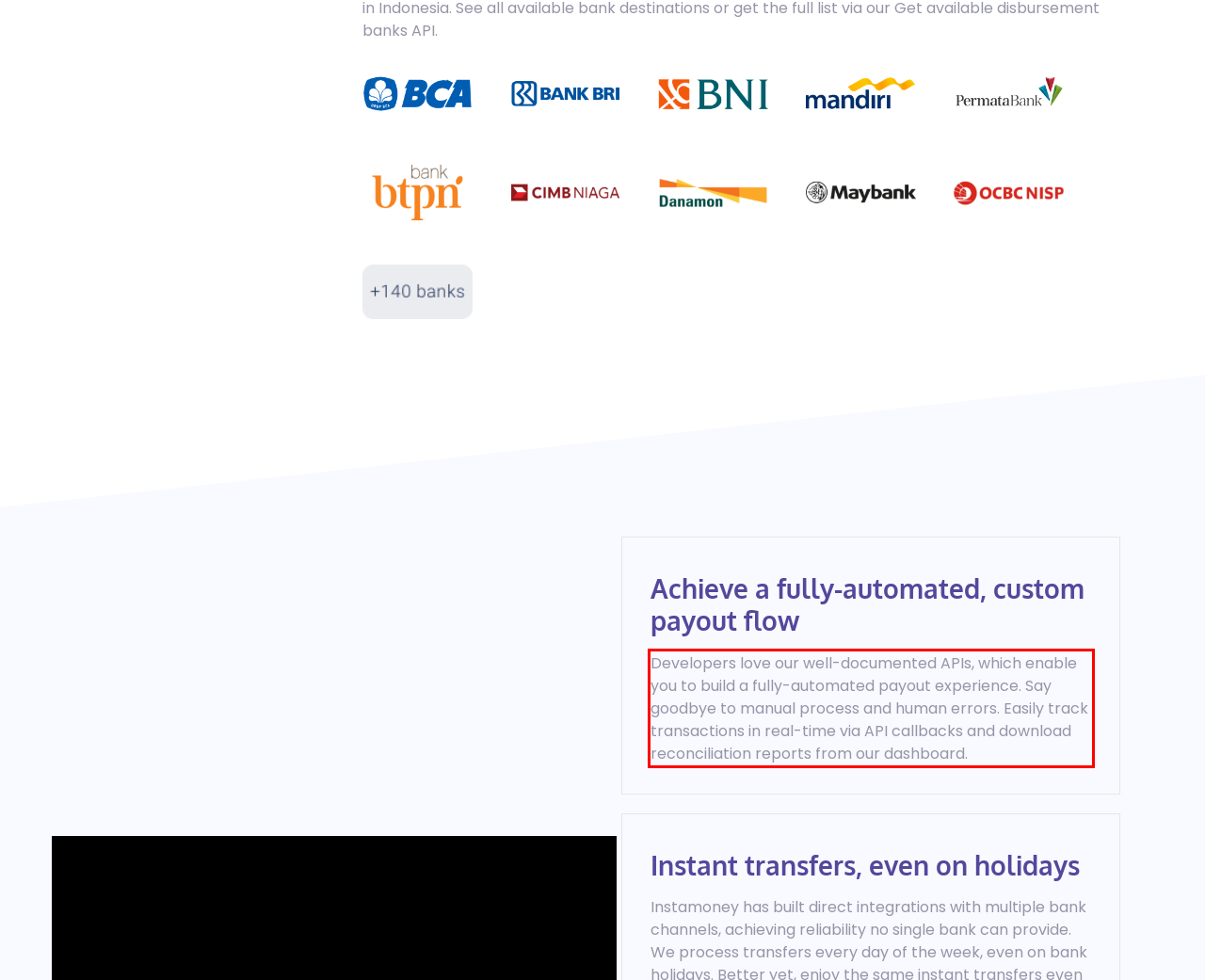Using the provided screenshot of a webpage, recognize the text inside the red rectangle bounding box by performing OCR.

Developers love our well-documented APIs, which enable you to build a fully-automated payout experience. Say goodbye to manual process and human errors. Easily track transactions in real-time via API callbacks and download reconciliation reports from our dashboard.